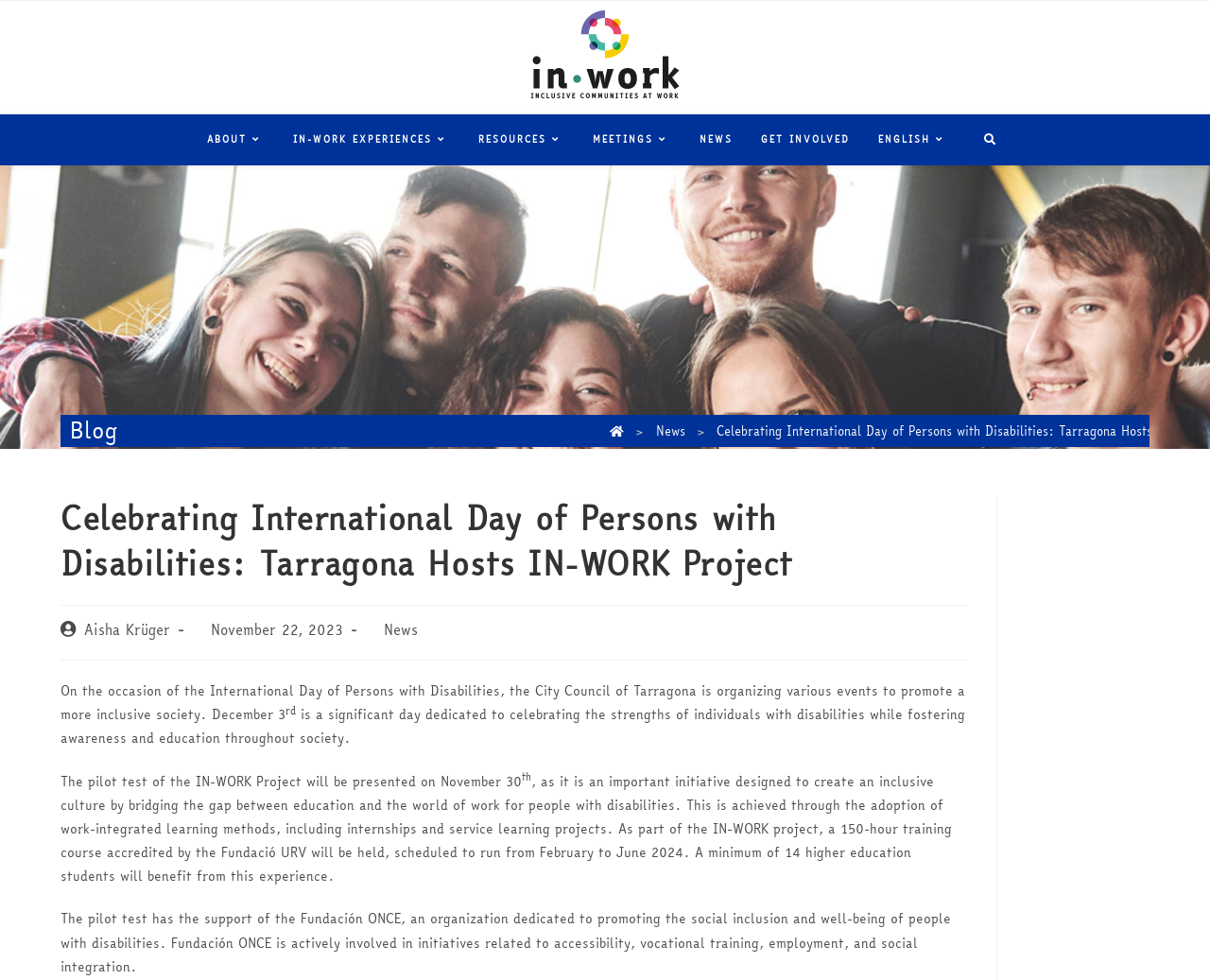Who is the author of the post? Observe the screenshot and provide a one-word or short phrase answer.

Aisha Krüger